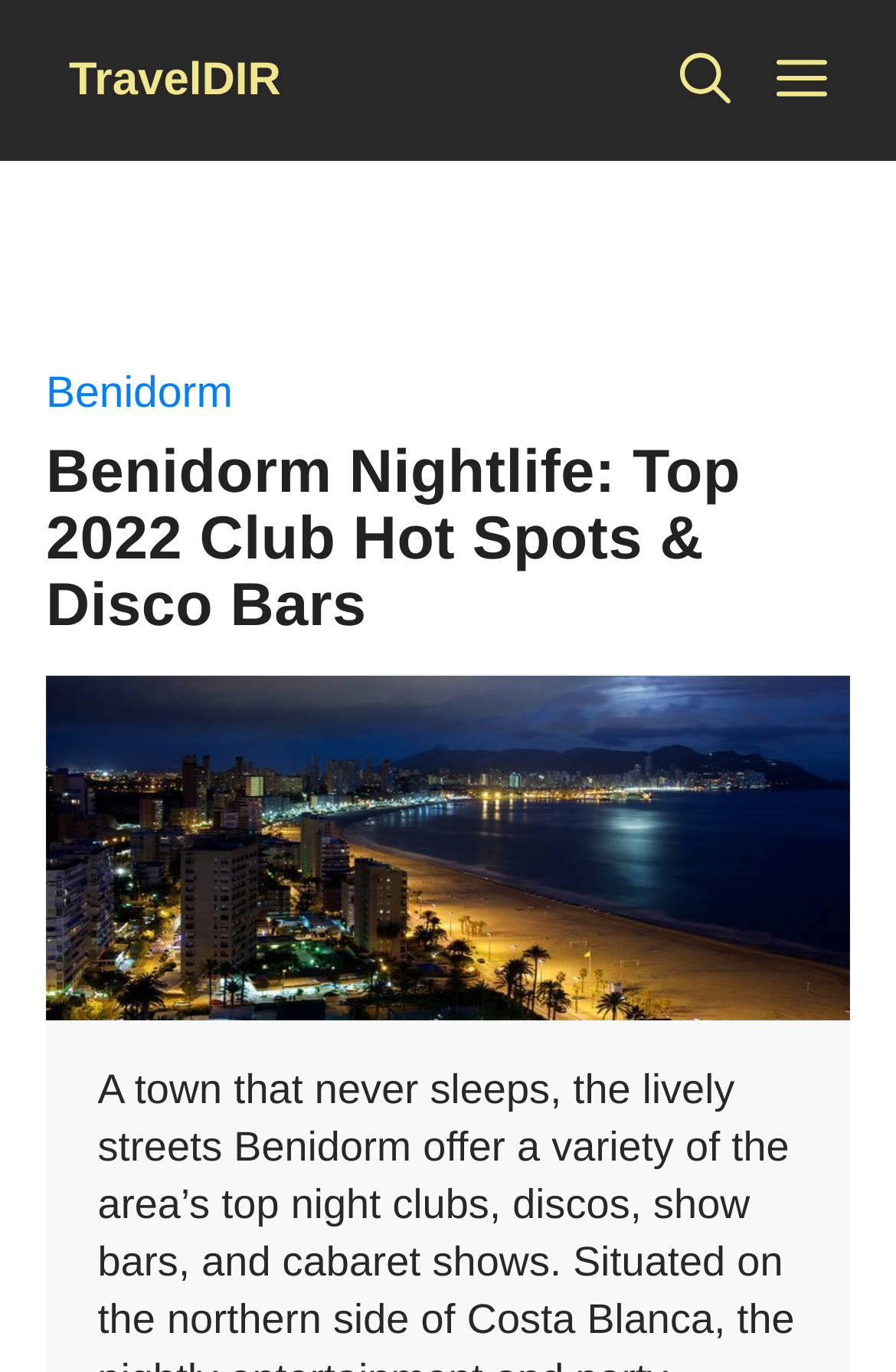Extract the primary heading text from the webpage.

Benidorm Nightlife: Top 2022 Club Hot Spots & Disco Bars